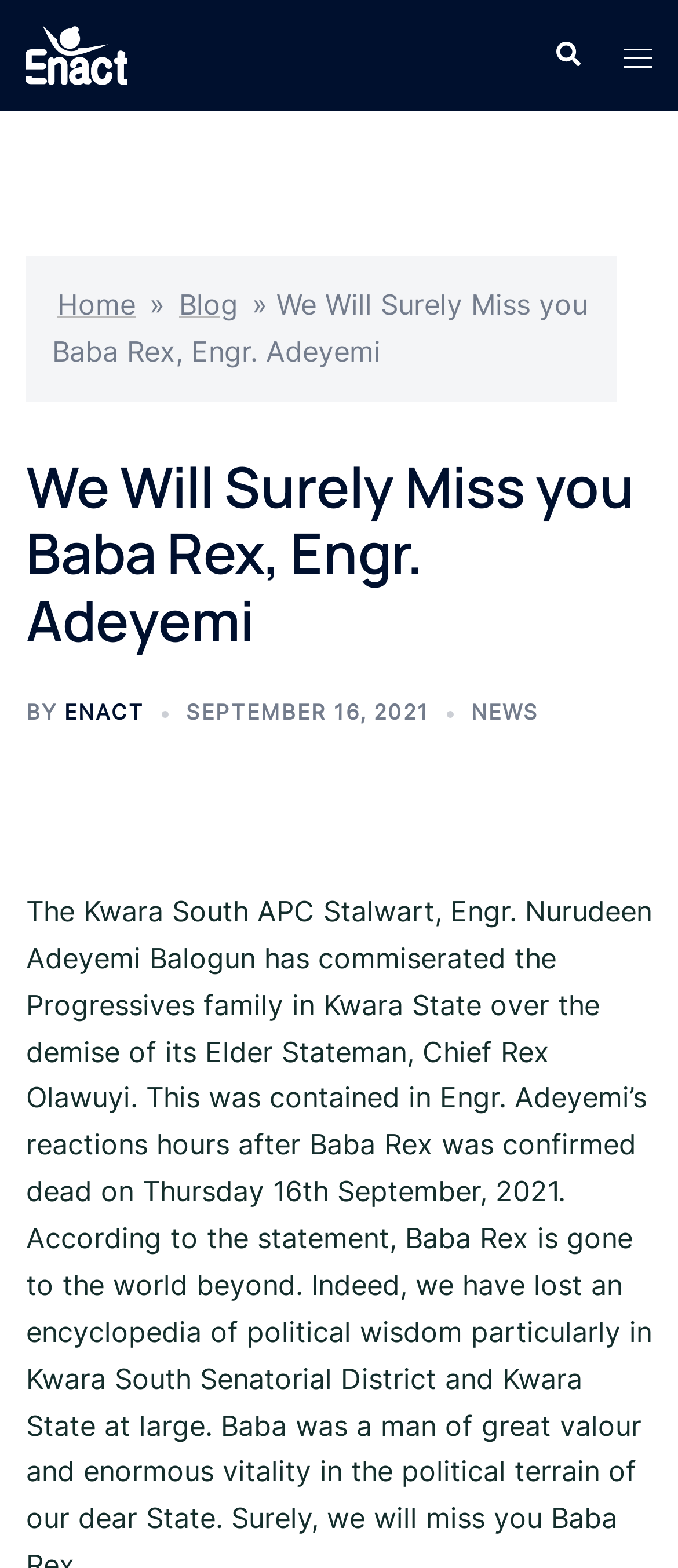Could you indicate the bounding box coordinates of the region to click in order to complete this instruction: "go to home page".

[0.085, 0.183, 0.2, 0.205]